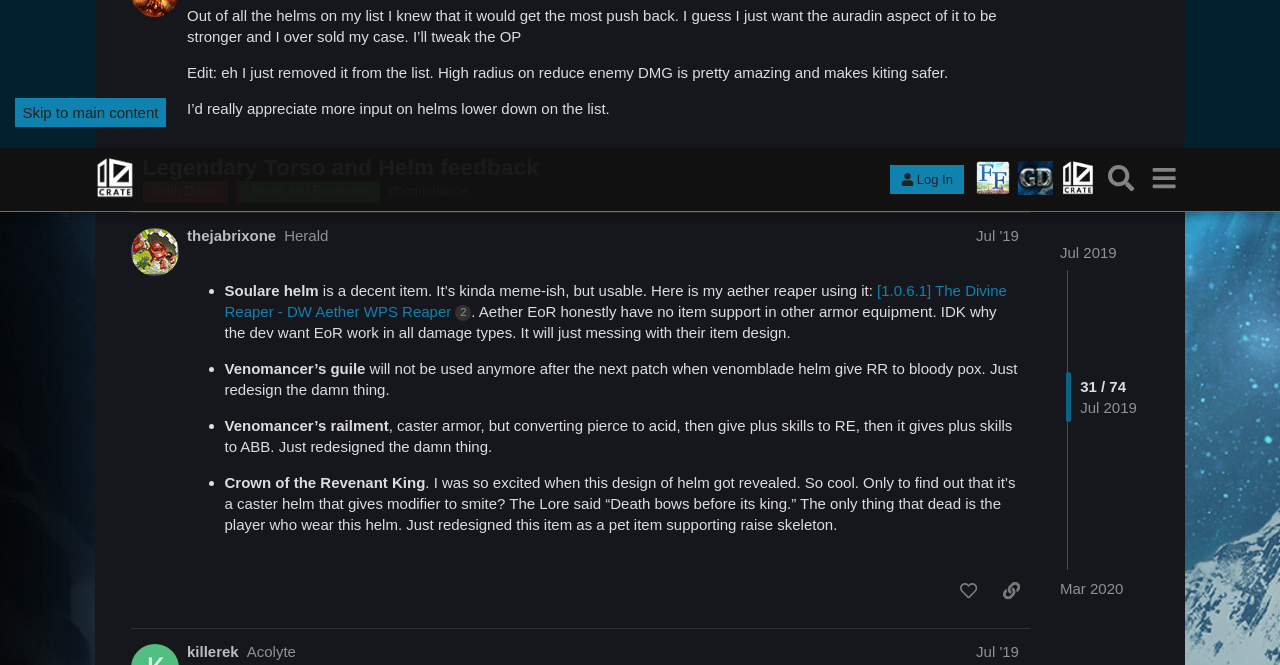Please identify the bounding box coordinates of the element's region that I should click in order to complete the following instruction: "Share a link to this post". The bounding box coordinates consist of four float numbers between 0 and 1, i.e., [left, top, right, bottom].

[0.776, 0.382, 0.805, 0.434]